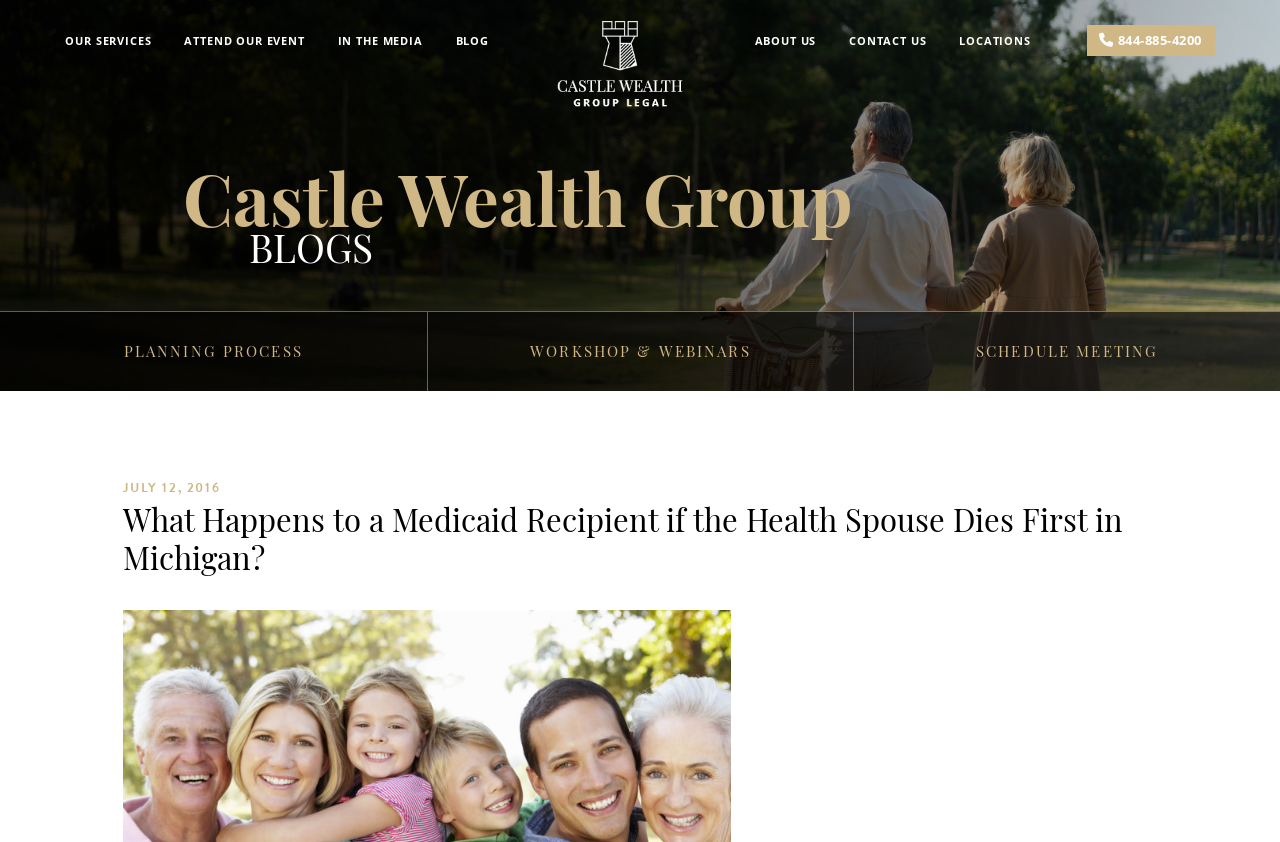How many navigation links are in the top menu?
Please use the image to deliver a detailed and complete answer.

I counted the number of links in the top menu, which are 'OUR SERVICES', 'ATTEND OUR EVENT', 'IN THE MEDIA', 'BLOG', 'HOME', 'ABOUT US', 'CONTACT US', and 'LOCATIONS'.